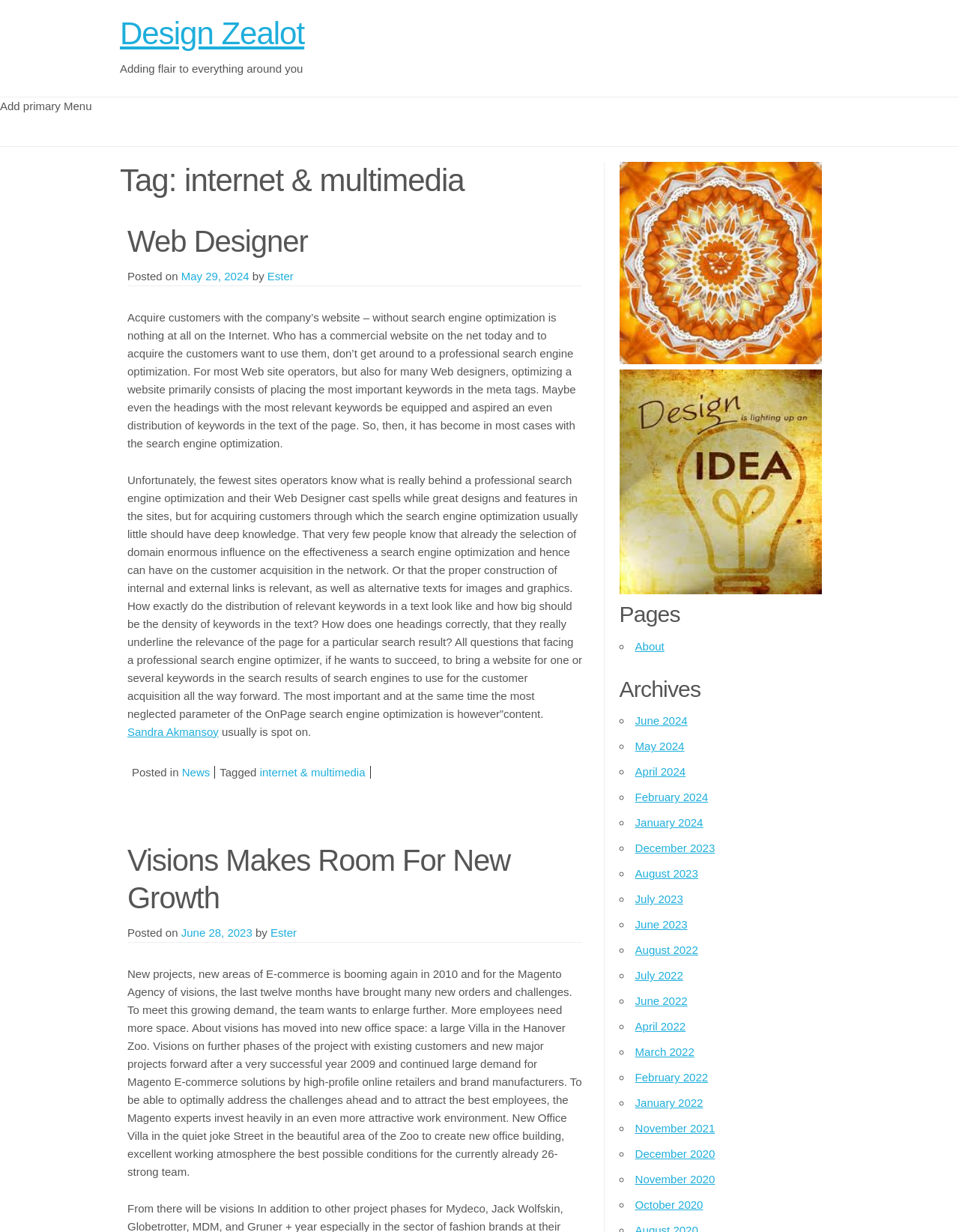What is the category of the article 'Visions Makes Room For New Growth'? Based on the screenshot, please respond with a single word or phrase.

News